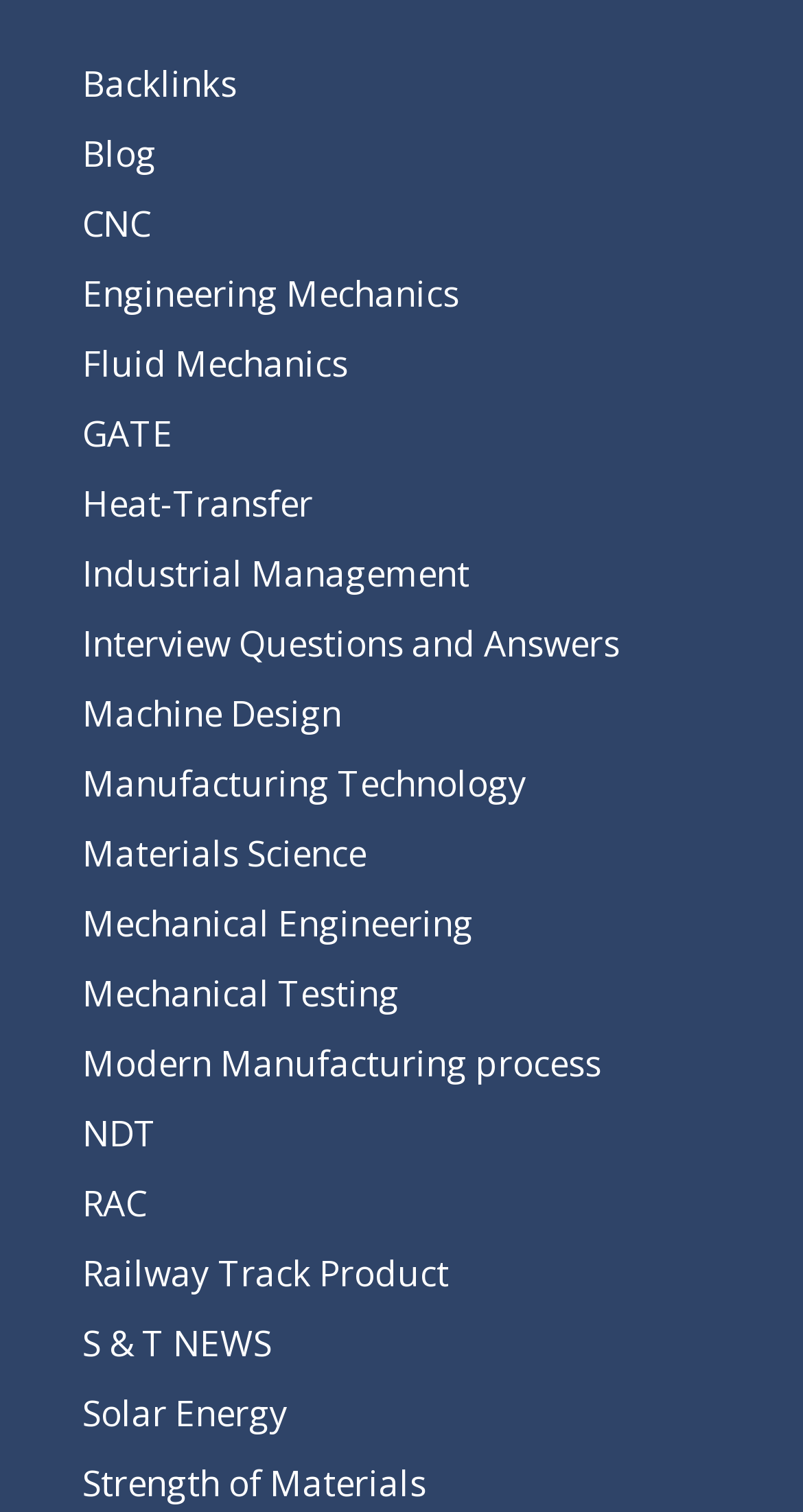Give a concise answer using one word or a phrase to the following question:
How many links are there on the webpage?

15